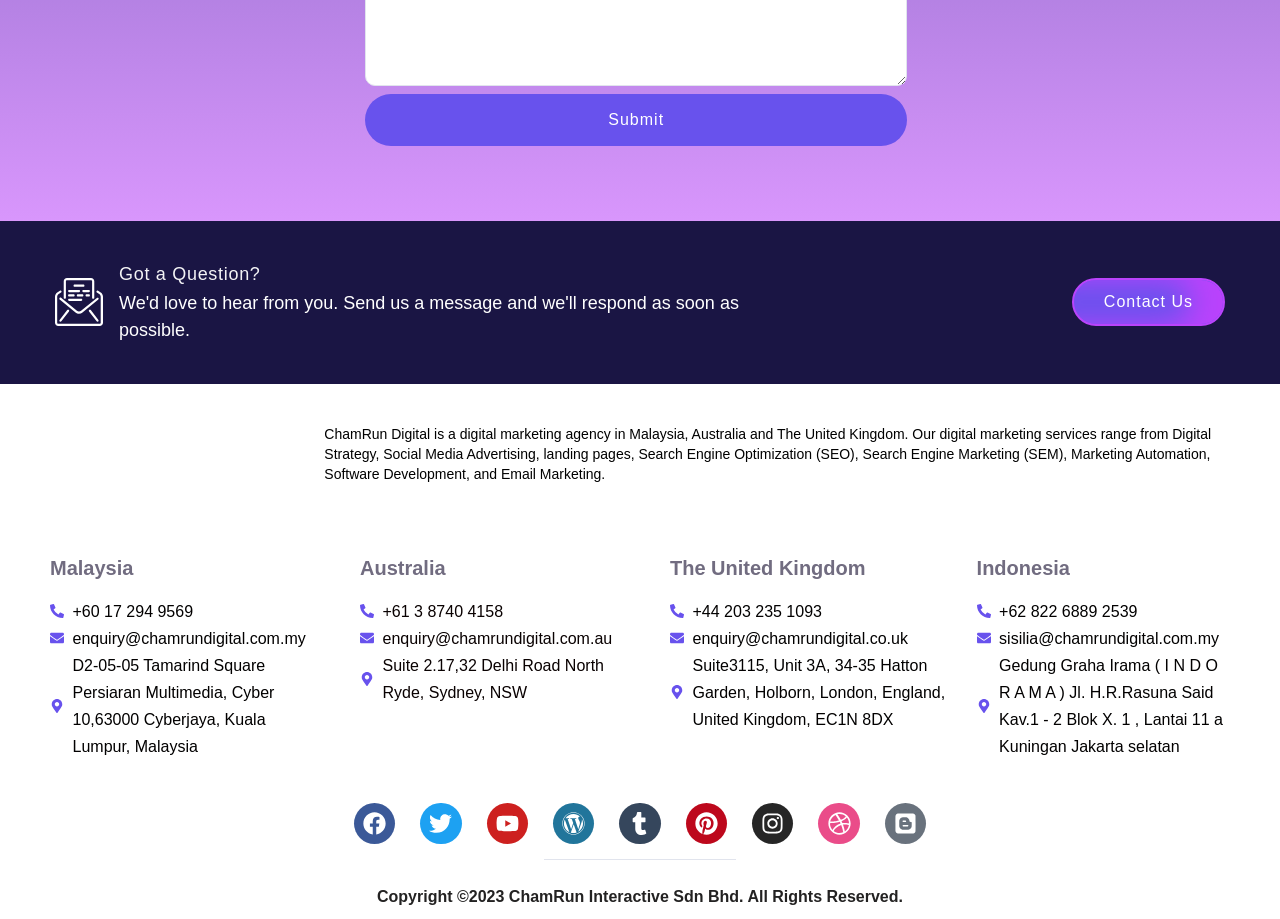Could you locate the bounding box coordinates for the section that should be clicked to accomplish this task: "View the company's address in Malaysia".

[0.057, 0.715, 0.214, 0.821]